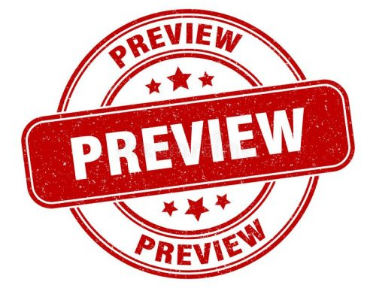Outline with detail what the image portrays.

This image features a red, circular stamp that prominently displays the word "PREVIEW" in bold letters. The stamp is designed with a distressed texture, giving it a vintage or worn look. Surrounding the main text are five stars, adding a decorative element to the stamp. The overall design conveys a sense of emphasis, often used to highlight a significant announcement or important content, suggesting that it may be associated with a preview of an event, product, or publication.